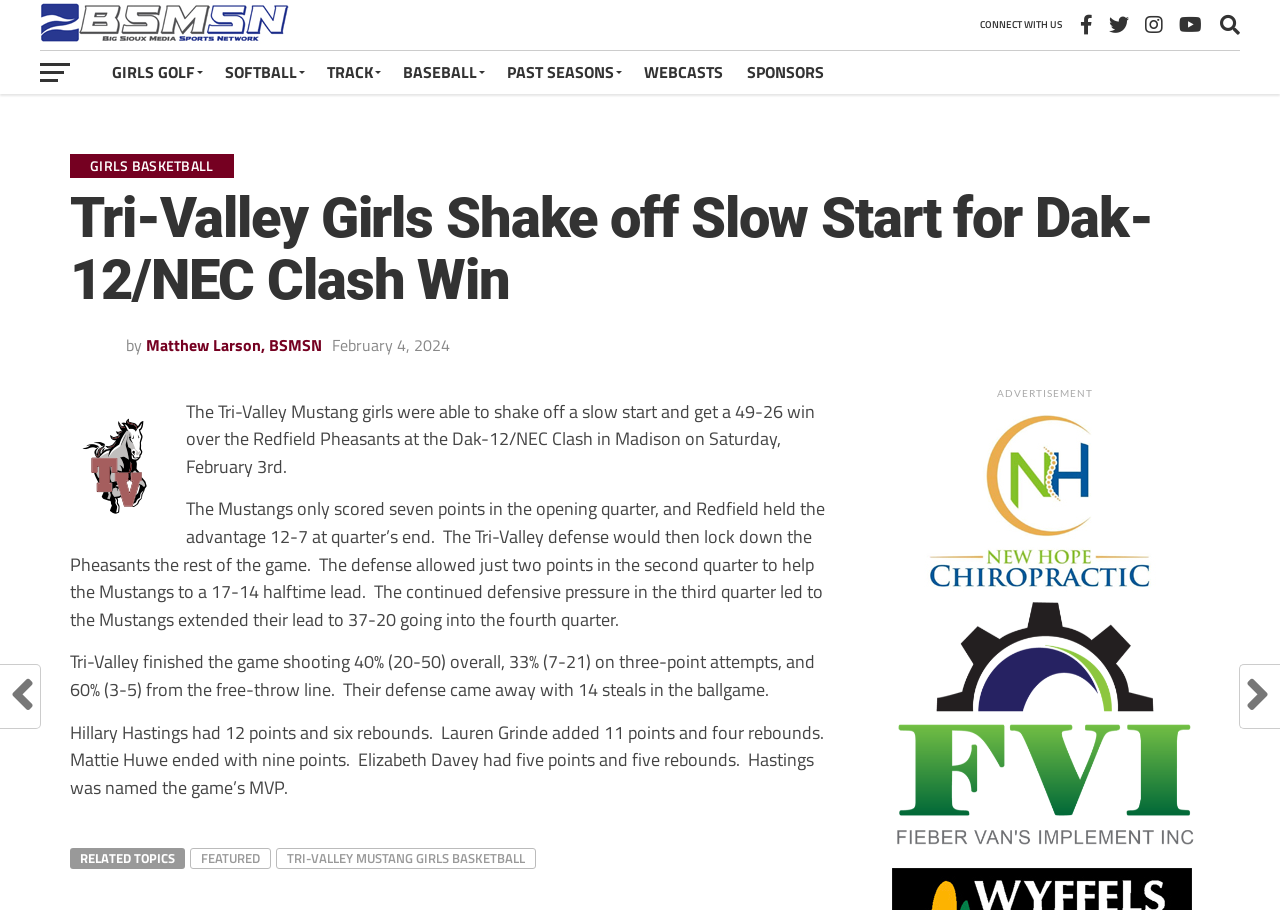What is the main heading displayed on the webpage? Please provide the text.

Tri-Valley Girls Shake off Slow Start for Dak-12/NEC Clash Win